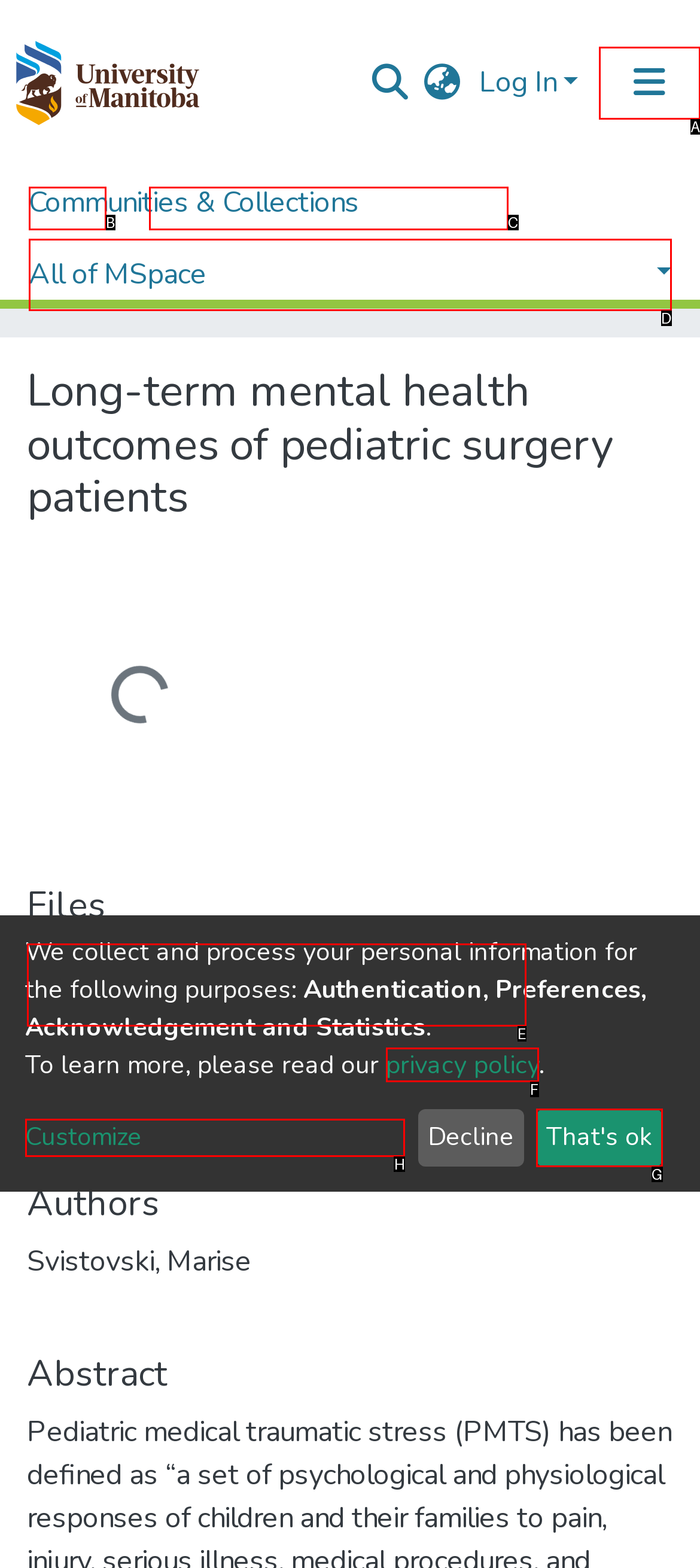Choose the letter of the UI element necessary for this task: Toggle navigation
Answer with the correct letter.

A